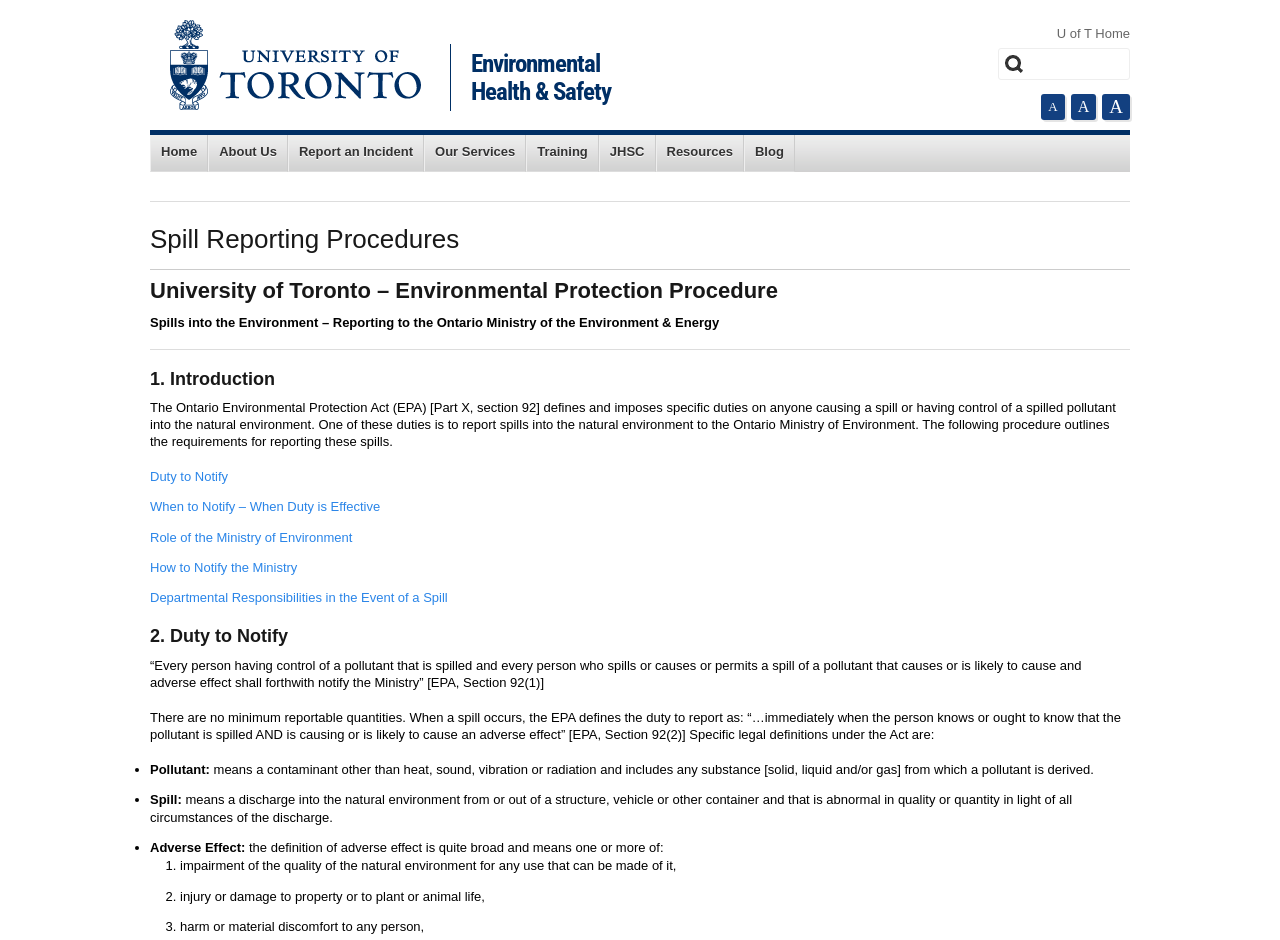Please find the bounding box coordinates (top-left x, top-left y, bottom-right x, bottom-right y) in the screenshot for the UI element described as follows: How to Notify the Ministry

[0.117, 0.596, 0.232, 0.612]